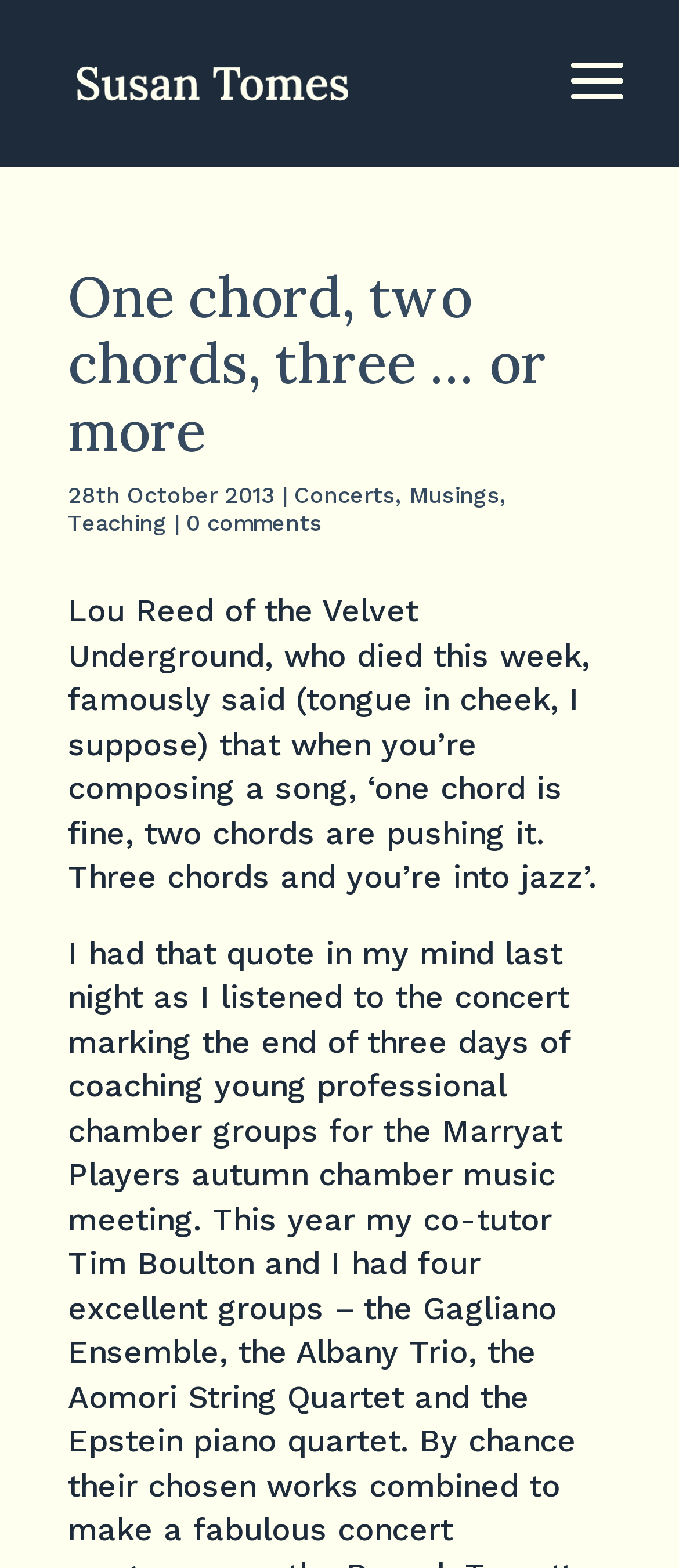What is the category of the post? Refer to the image and provide a one-word or short phrase answer.

Concerts, Musings